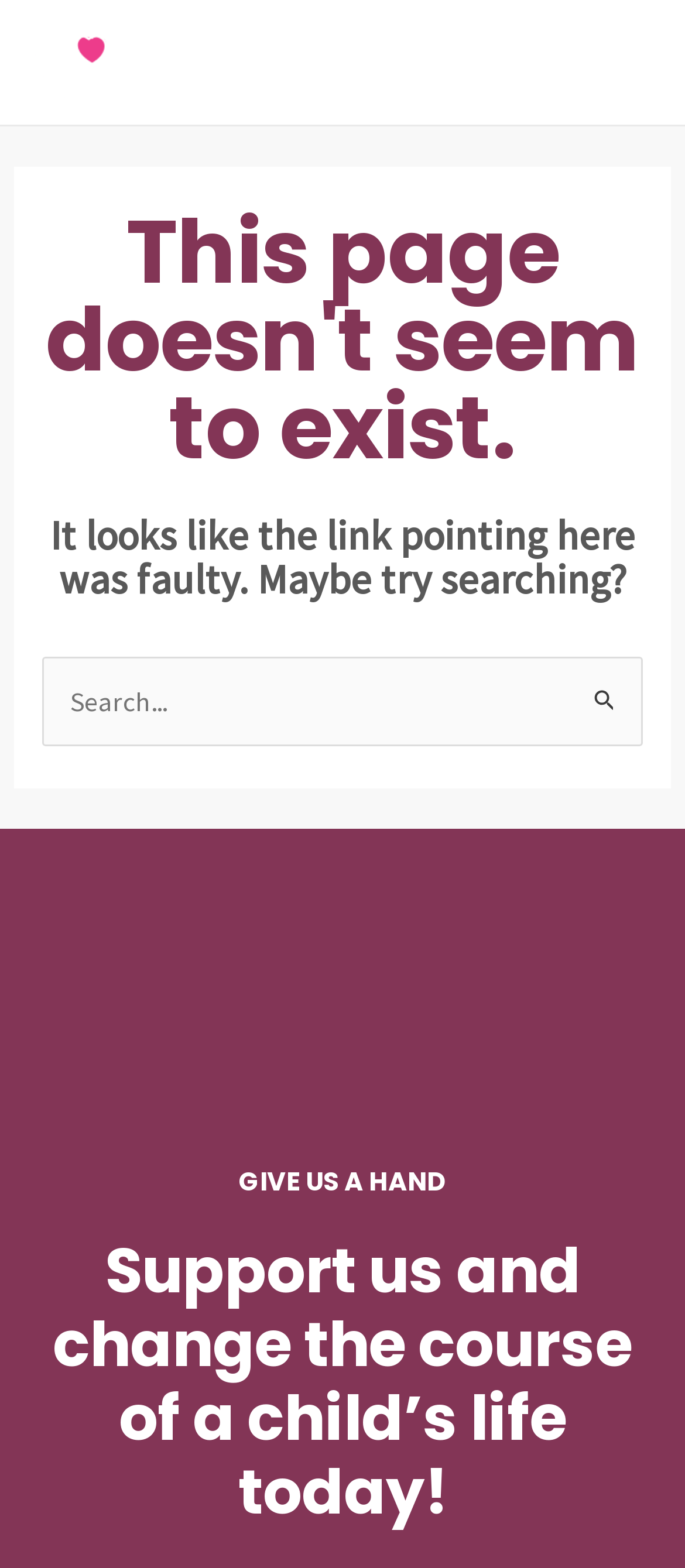Extract the primary heading text from the webpage.

This page doesn't seem to exist.